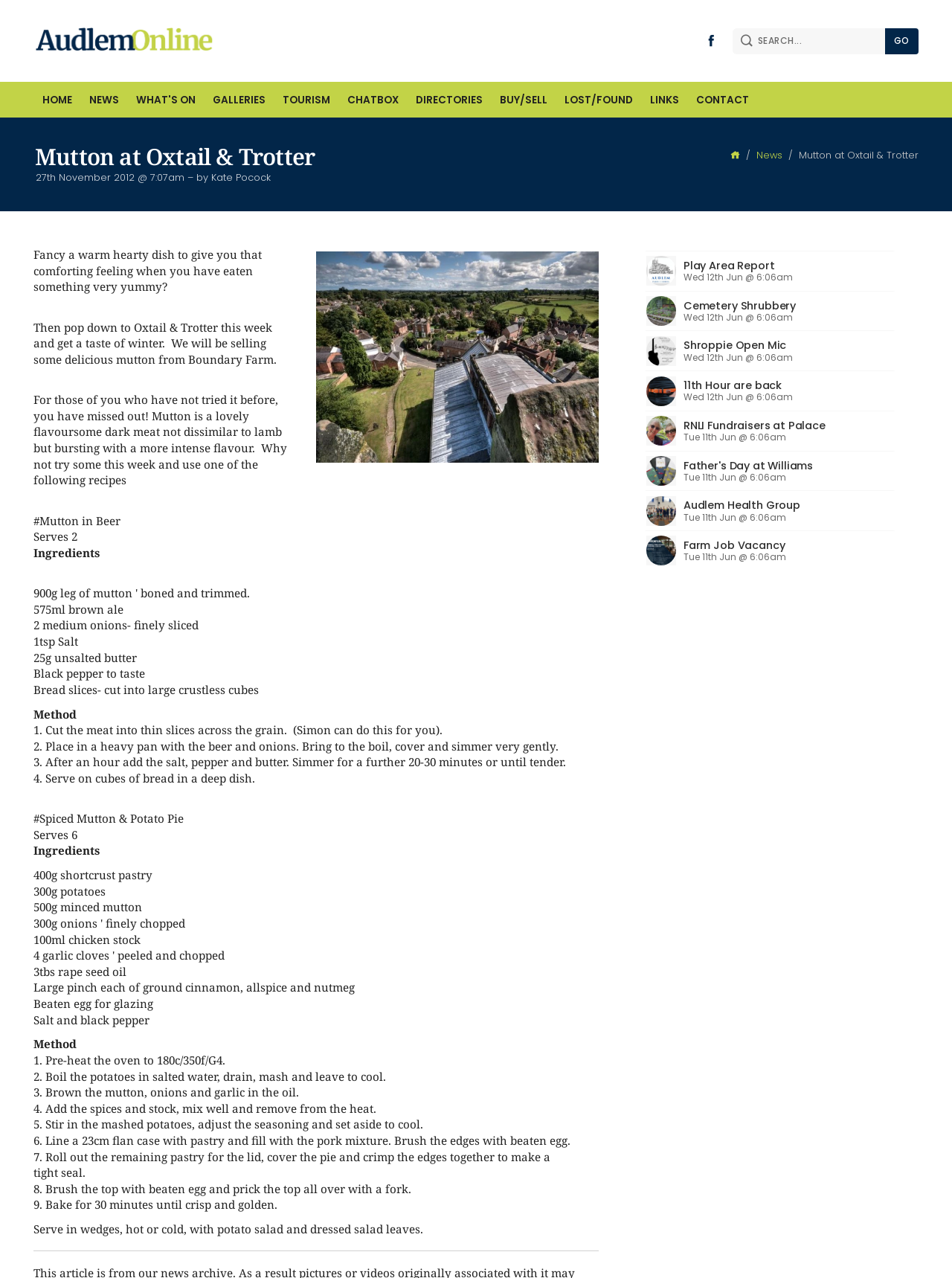Could you provide the bounding box coordinates for the portion of the screen to click to complete this instruction: "Go to the HOME page"?

[0.035, 0.064, 0.084, 0.092]